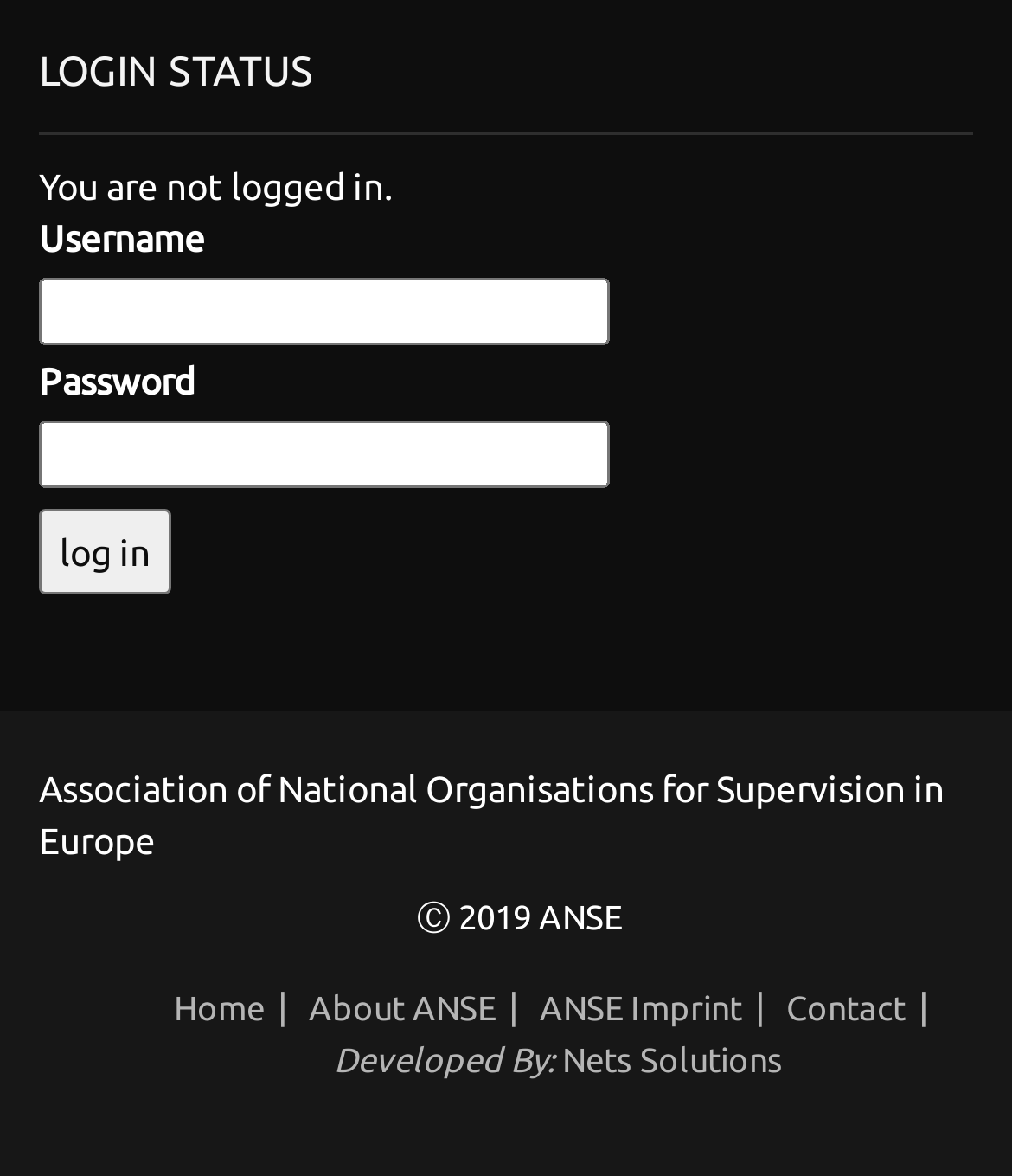Pinpoint the bounding box coordinates of the area that should be clicked to complete the following instruction: "Contact the mall". The coordinates must be given as four float numbers between 0 and 1, i.e., [left, top, right, bottom].

None